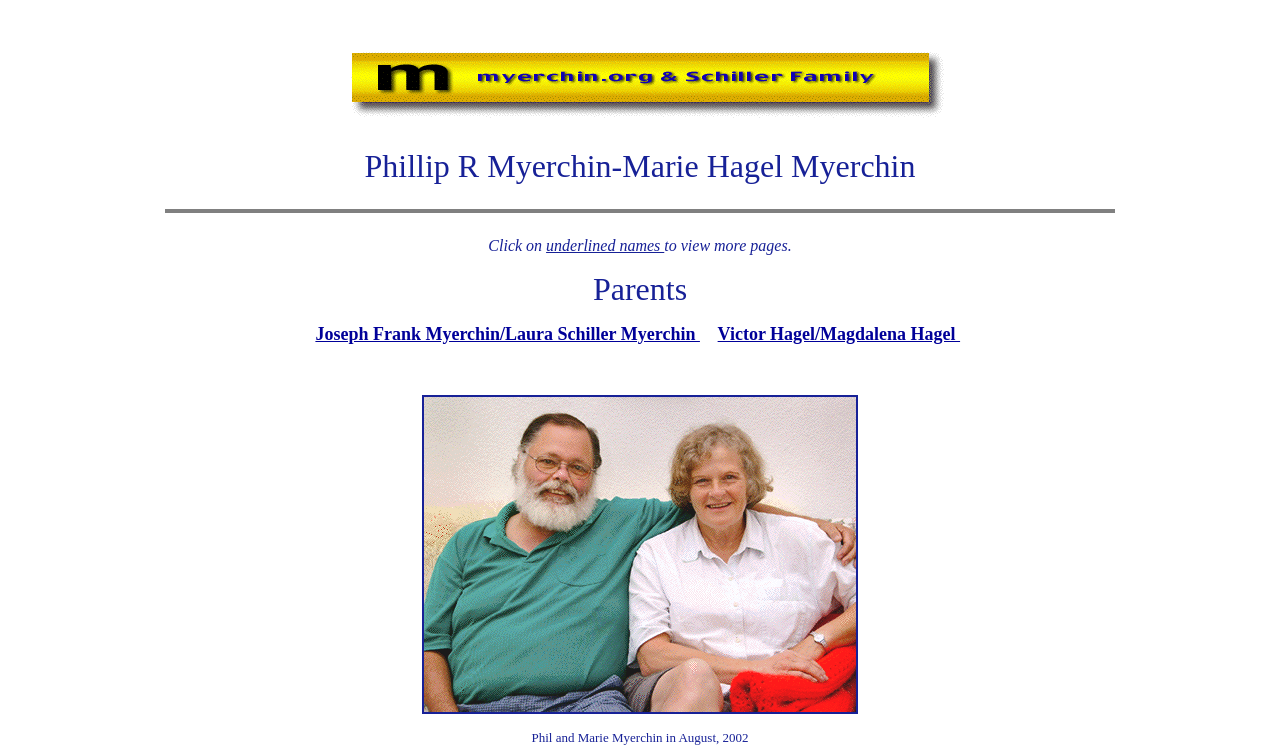What is the year in the photo caption?
Using the image as a reference, answer the question with a short word or phrase.

2002